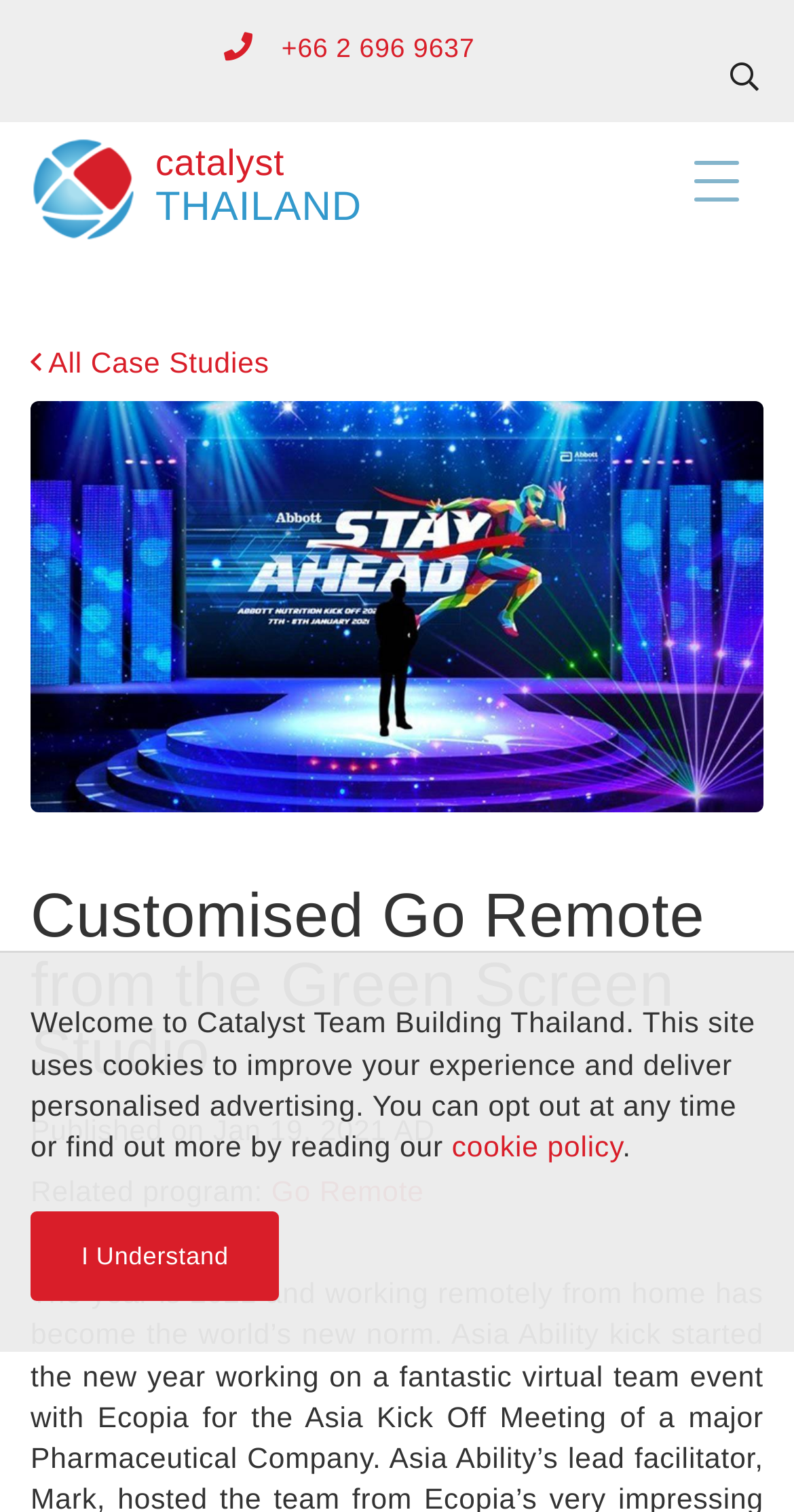Identify and extract the main heading from the webpage.

Customised Go Remote from the Green Screen Studio